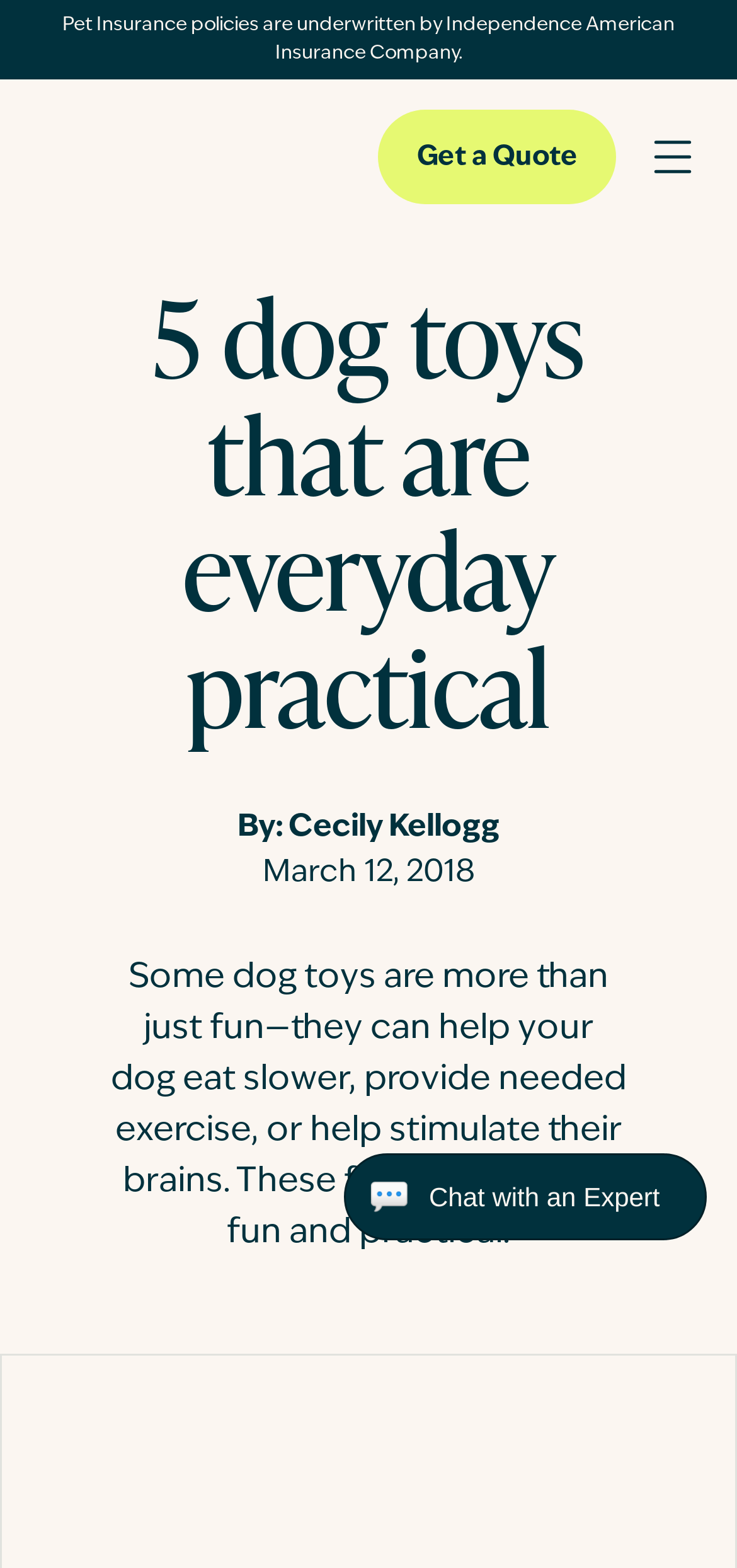Describe all significant elements and features of the webpage.

This webpage is about dog toys that serve practical purposes beyond just being fun. At the top left corner, there is a logo of Figo Pet Insurance, accompanied by a link to the company's website. Next to the logo, there is a button to open a mobile menu. 

Below the logo, there is a horizontal menu with links to various sections of the website, including Pet Insurance, Dog Insurance, Cat Insurance, Coverage, Compare, FAQs, Pet Cloud, Blog, About, and Contact. 

On the right side of the page, there is a call-to-action button to get a quote. Below this button, the main content of the page begins, with a heading that reads "5 dog toys that are everyday practical". The author of the article, Cecily Kellogg, is credited below the heading. 

The article's publication date, March 12, 2018, is displayed below the author's name. The main text of the article follows, which describes the benefits of certain dog toys, such as helping dogs eat slower, providing exercise, and stimulating their brains. 

At the bottom of the page, there is a call to action to chat with an expert. Overall, the page has a simple and clean layout, with a focus on providing information about practical dog toys.